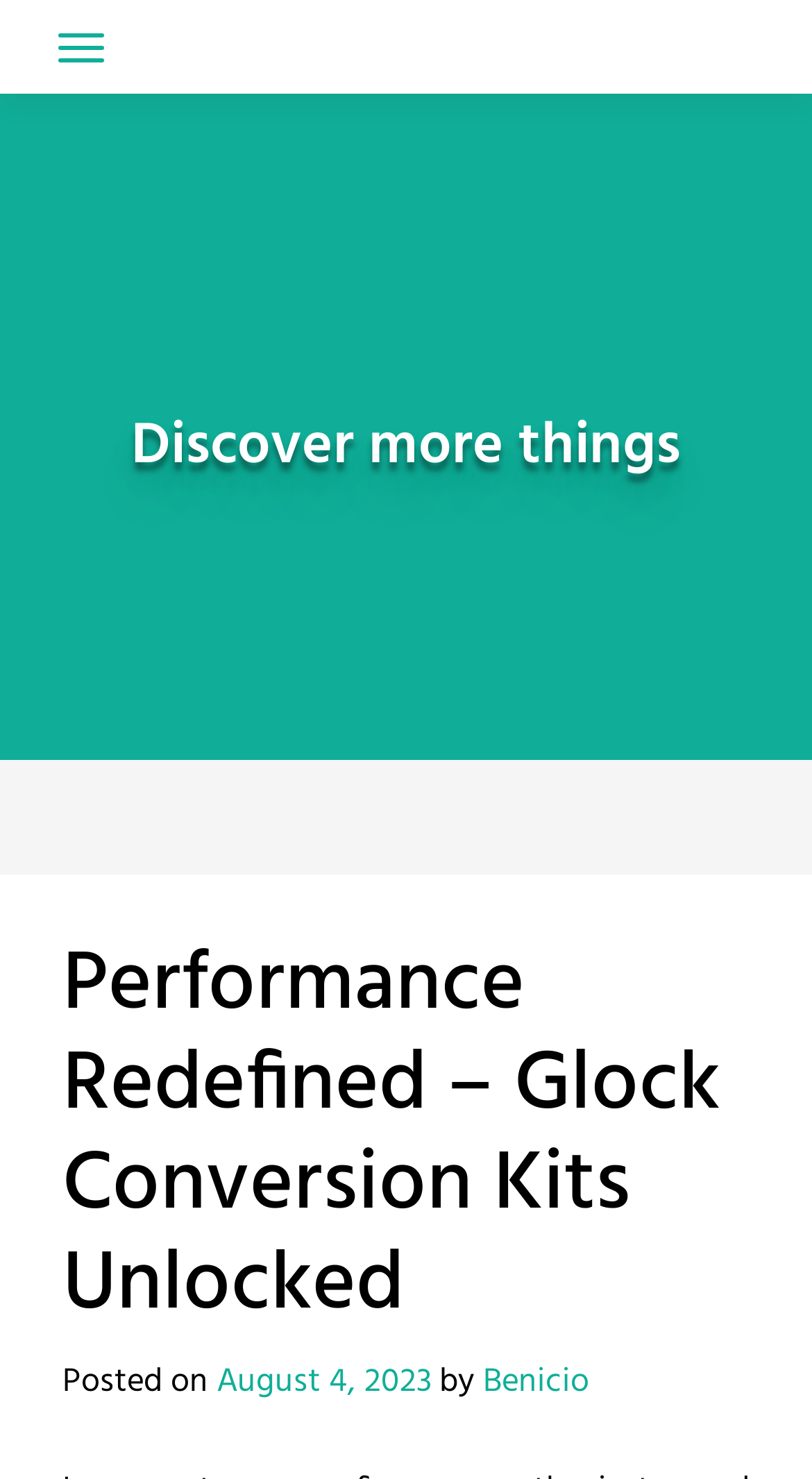Reply to the question with a brief word or phrase: What is the date of the post?

August 4, 2023